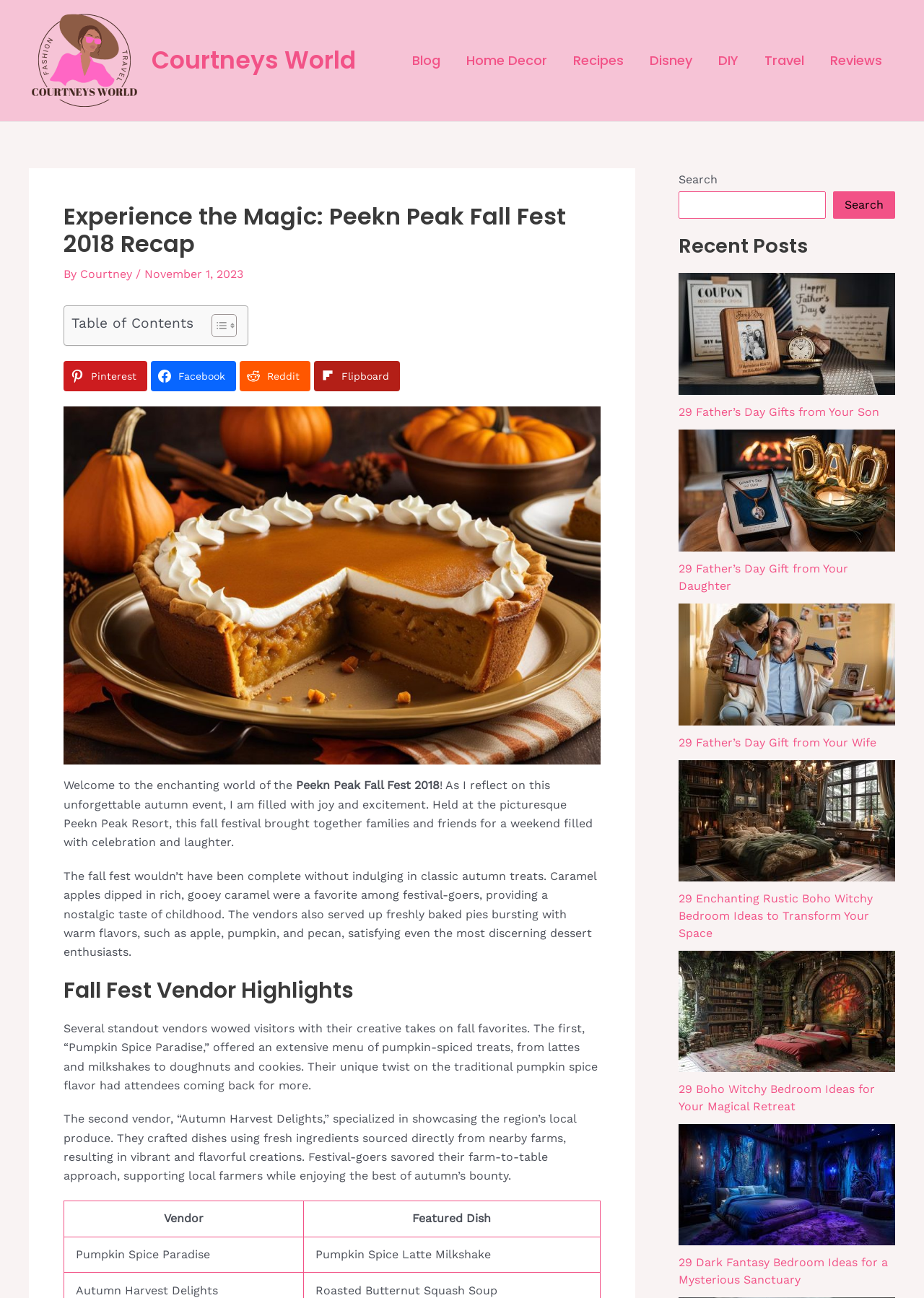Given the element description "Explorer News Roundup 2023" in the screenshot, predict the bounding box coordinates of that UI element.

None